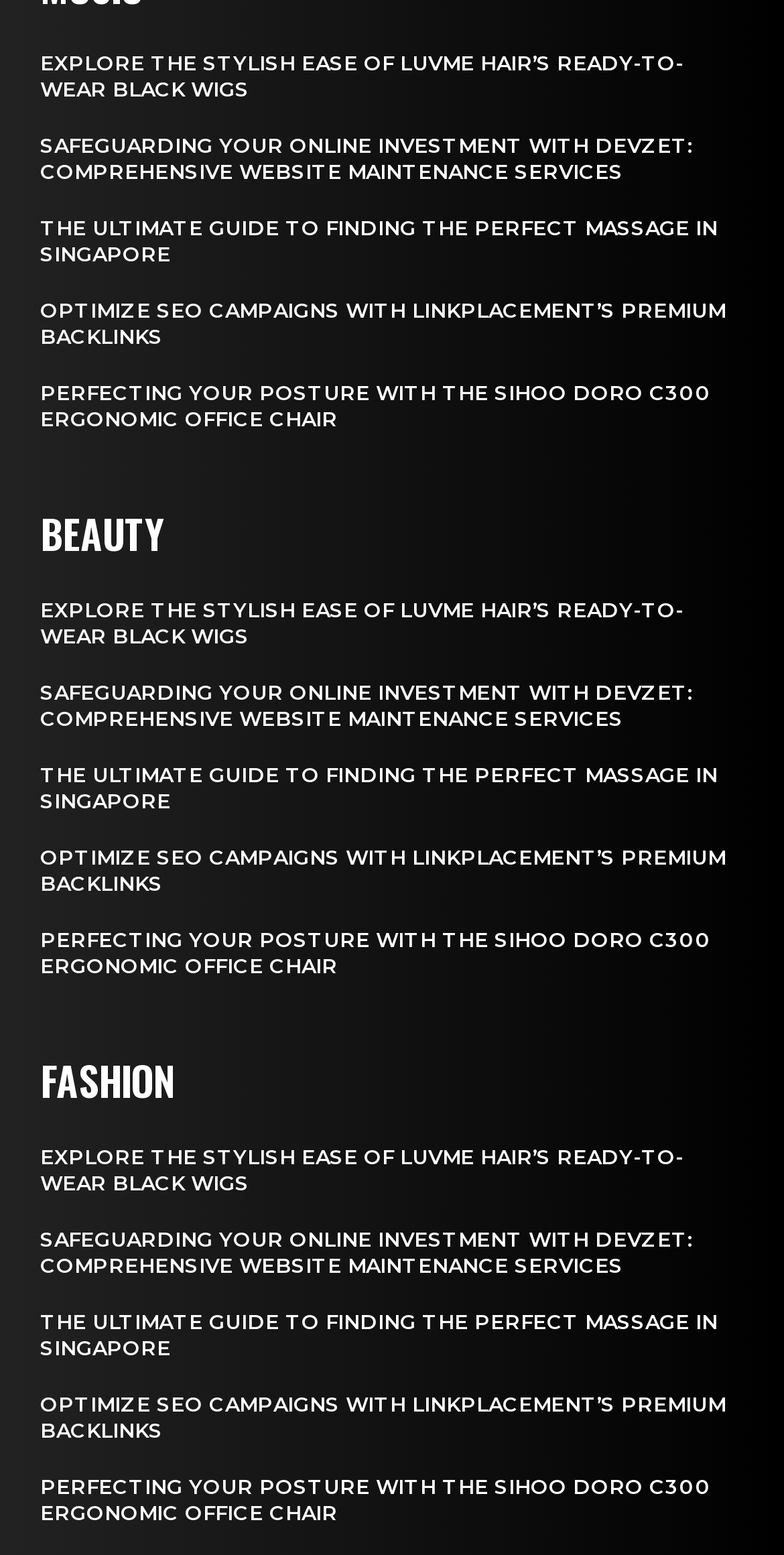What is the purpose of Devzet's service?
Answer with a single word or short phrase according to what you see in the image.

Website maintenance